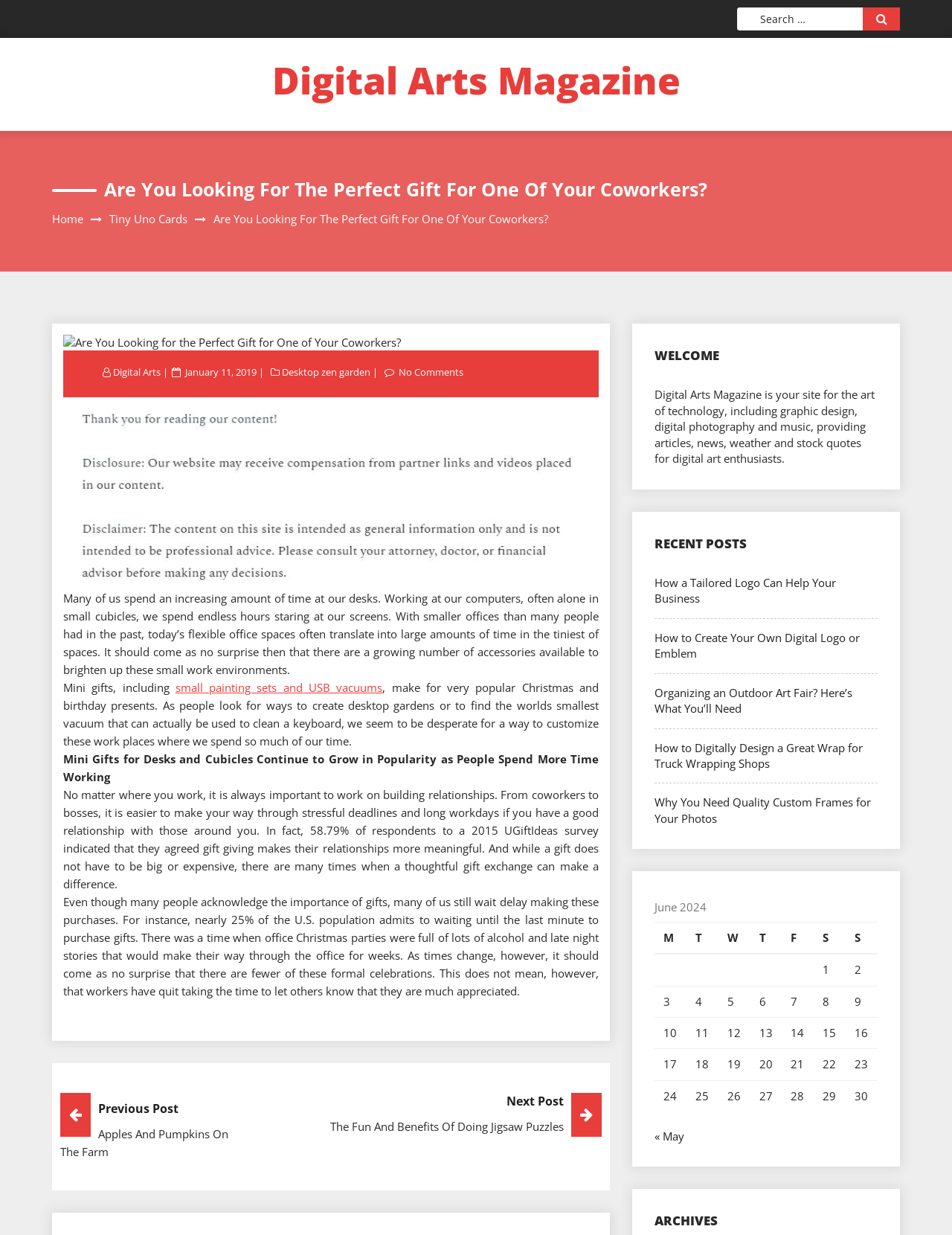Determine the bounding box coordinates for the area that should be clicked to carry out the following instruction: "Go to Digital Arts Magazine homepage".

[0.286, 0.045, 0.714, 0.086]